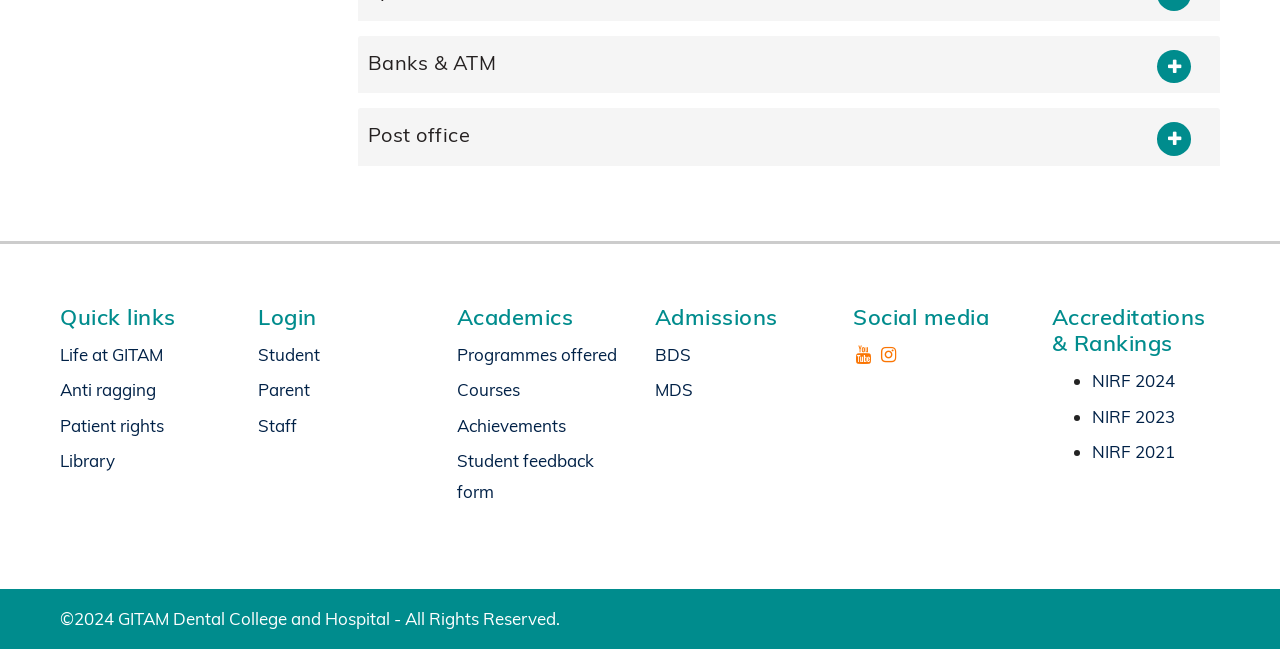Please identify the bounding box coordinates of the clickable region that I should interact with to perform the following instruction: "Click on Banks & ATM". The coordinates should be expressed as four float numbers between 0 and 1, i.e., [left, top, right, bottom].

[0.287, 0.055, 0.945, 0.138]